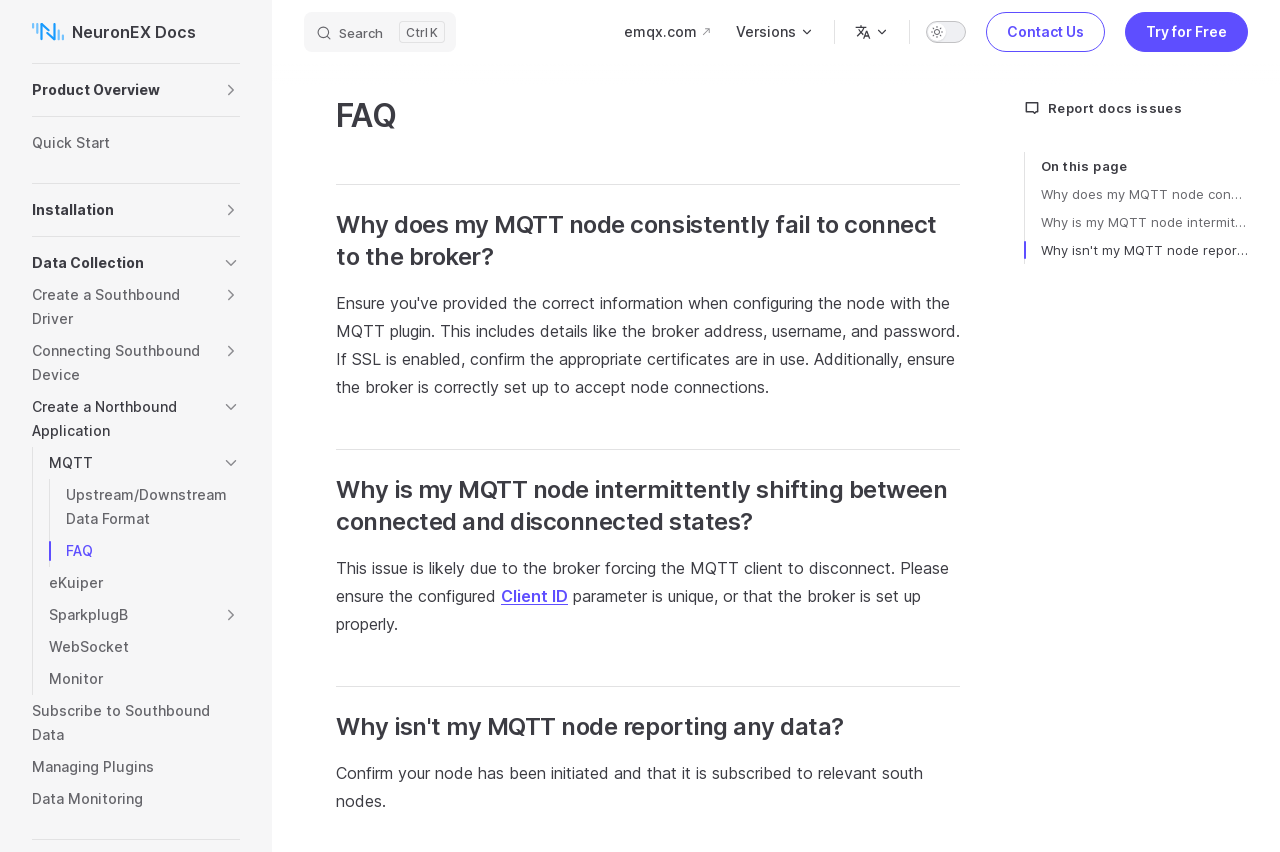Given the element description WebSocket, identify the bounding box coordinates for the UI element on the webpage screenshot. The format should be (top-left x, top-left y, bottom-right x, bottom-right y), with values between 0 and 1.

[0.038, 0.741, 0.188, 0.778]